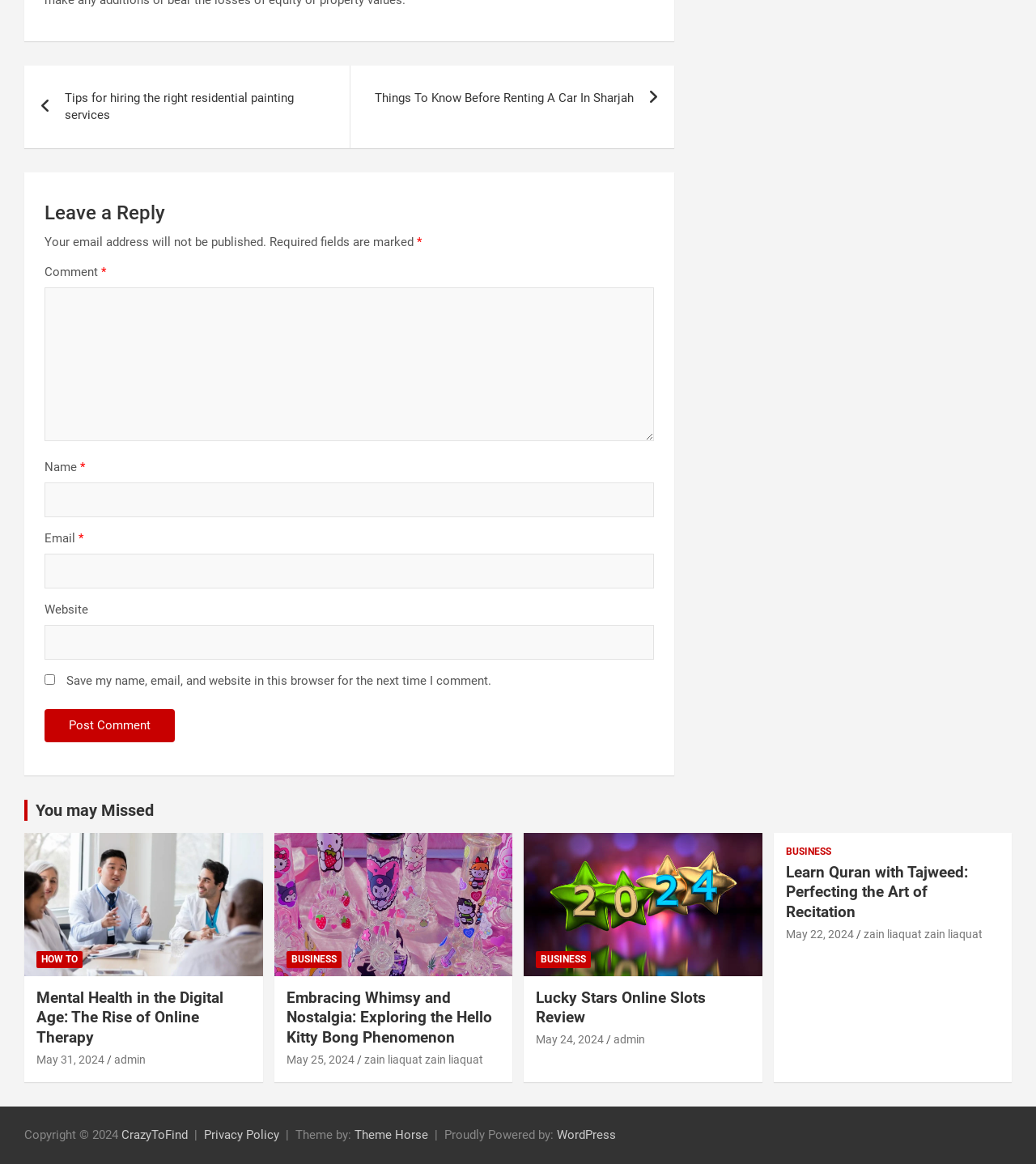Mark the bounding box of the element that matches the following description: "parent_node: Name * name="author"".

[0.043, 0.414, 0.632, 0.444]